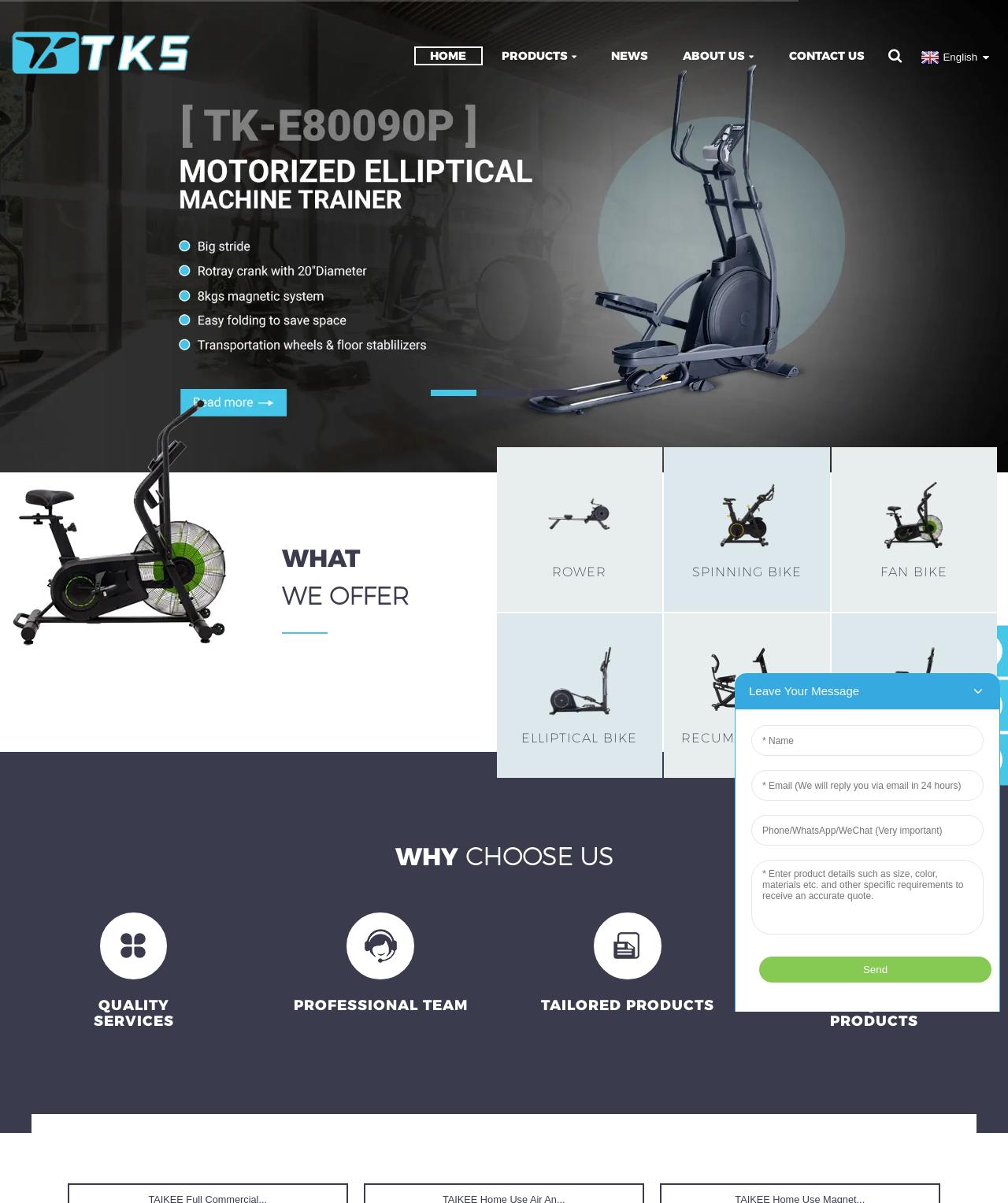Locate and extract the headline of this webpage.

WHY CHOOSE US